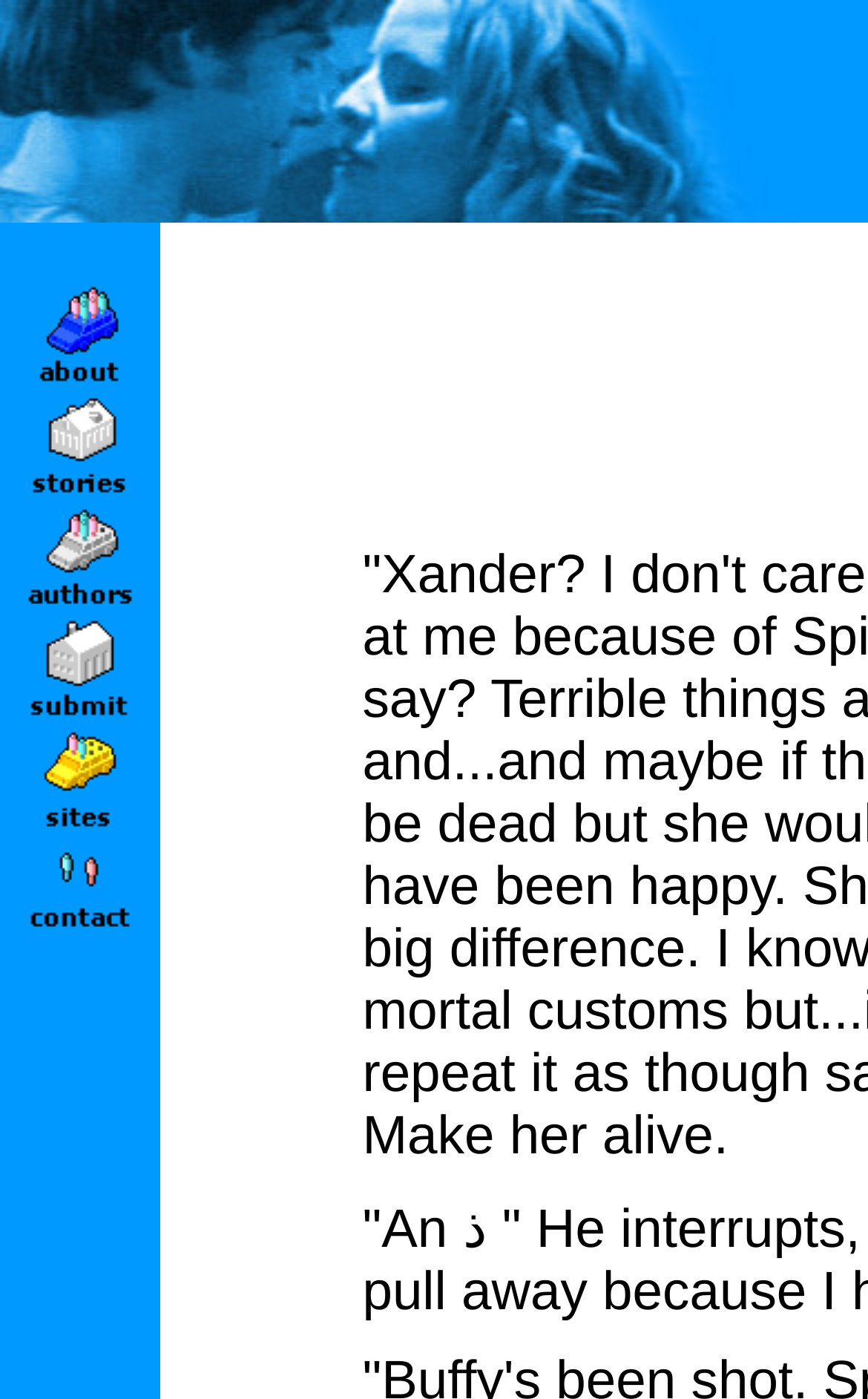Can you look at the image and give a comprehensive answer to the question:
What is the vertical order of the links?

I compared the y1 and y2 coordinates of the bounding boxes of the link elements to determine their vertical order. The link with the smallest y1 coordinate is 'about', followed by 'stories', 'authors', 'submit', 'sites', and finally 'contact'.